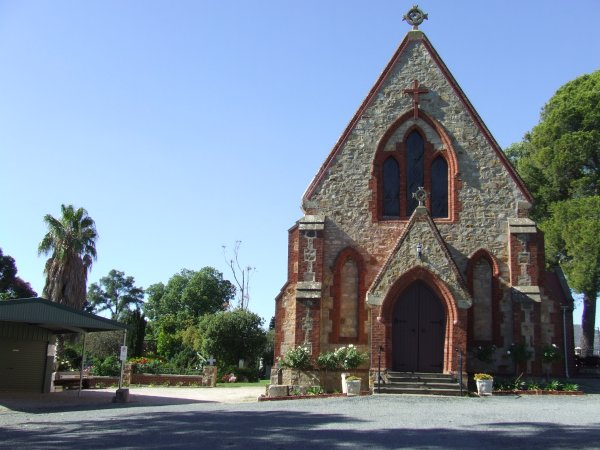What is the purpose of the small structure to the left? Please answer the question using a single word or phrase based on the image.

Ancillary building or storage